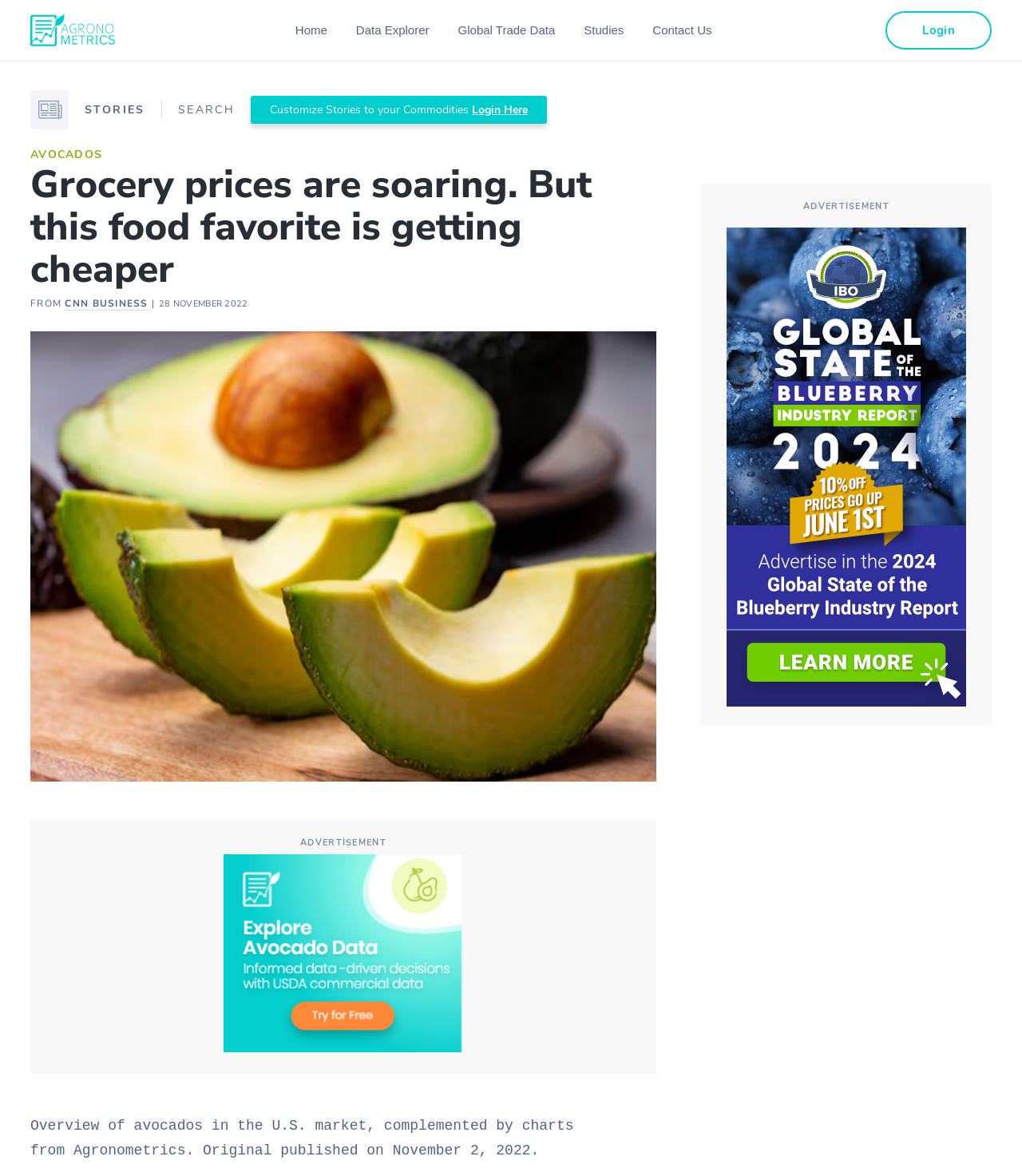What is the name of the website?
Please use the image to provide a one-word or short phrase answer.

Agronometrics